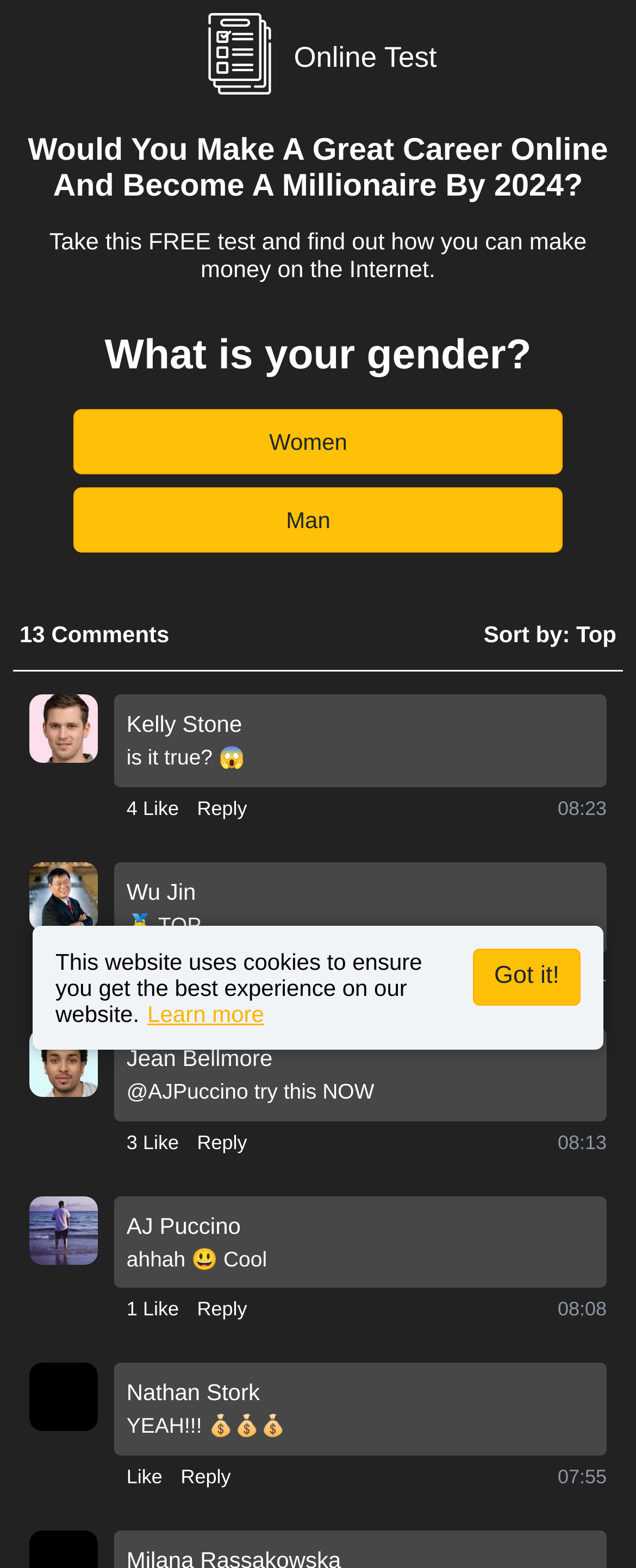Could you determine the bounding box coordinates of the clickable element to complete the instruction: "Click the 'Women' button"? Provide the coordinates as four float numbers between 0 and 1, i.e., [left, top, right, bottom].

[0.115, 0.261, 0.885, 0.303]